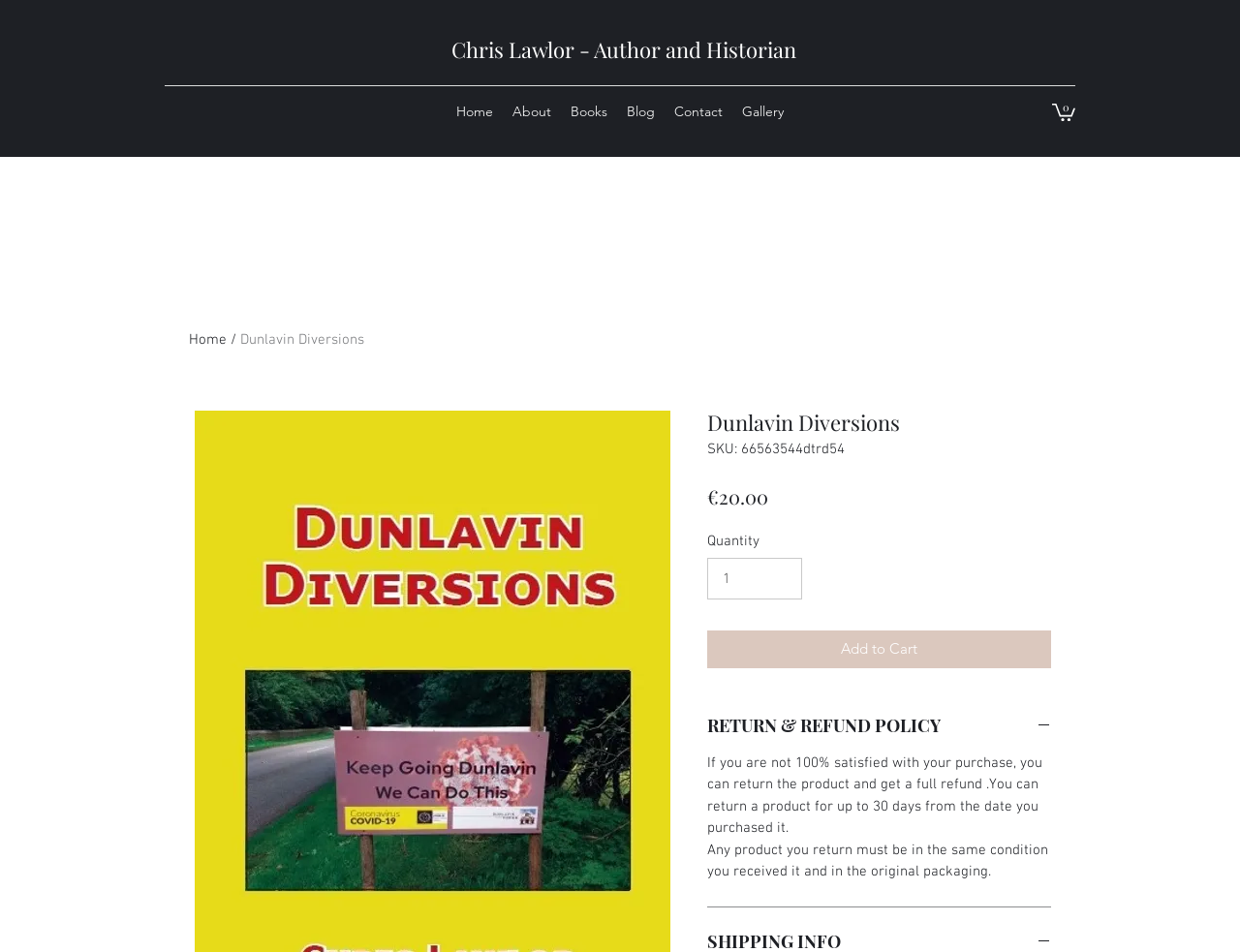Given the element description, predict the bounding box coordinates in the format (top-left x, top-left y, bottom-right x, bottom-right y). Make sure all values are between 0 and 1. Here is the element description: input value="1" aria-label="Quantity" value="1"

[0.57, 0.586, 0.647, 0.63]